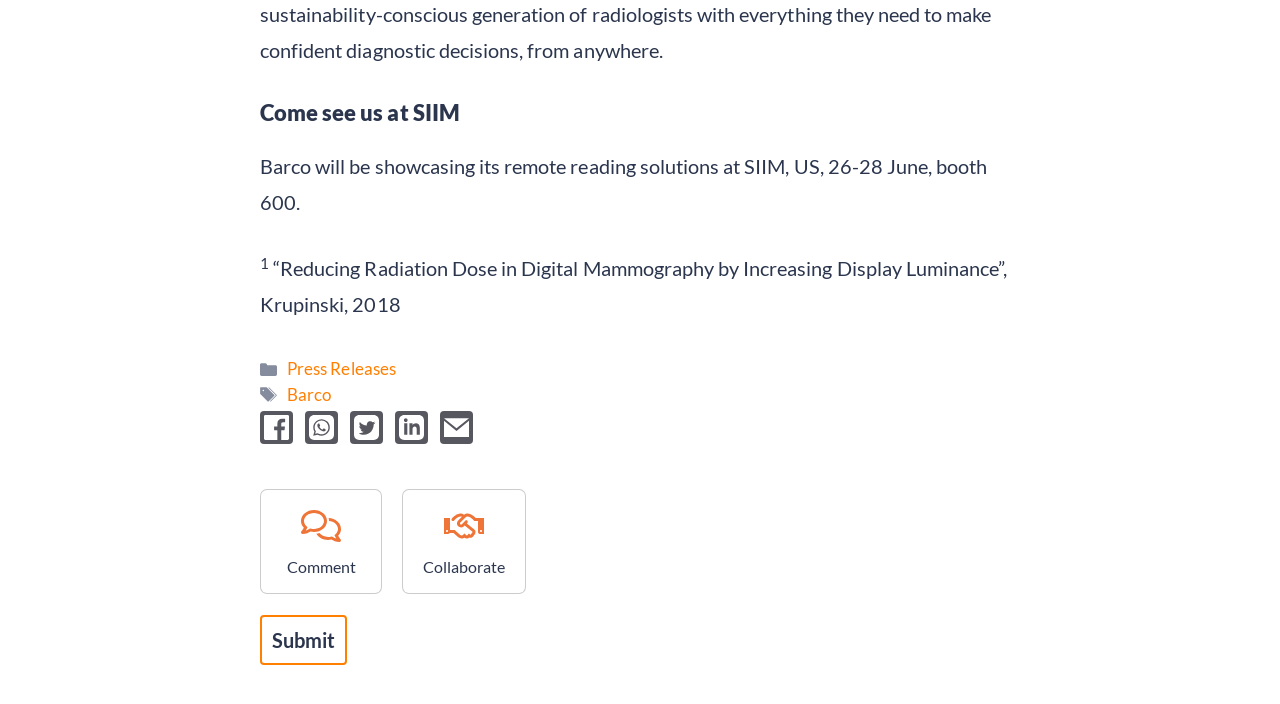Locate the UI element described by aria-label="twitter" in the provided webpage screenshot. Return the bounding box coordinates in the format (top-left x, top-left y, bottom-right x, bottom-right y), ensuring all values are between 0 and 1.

[0.273, 0.584, 0.299, 0.631]